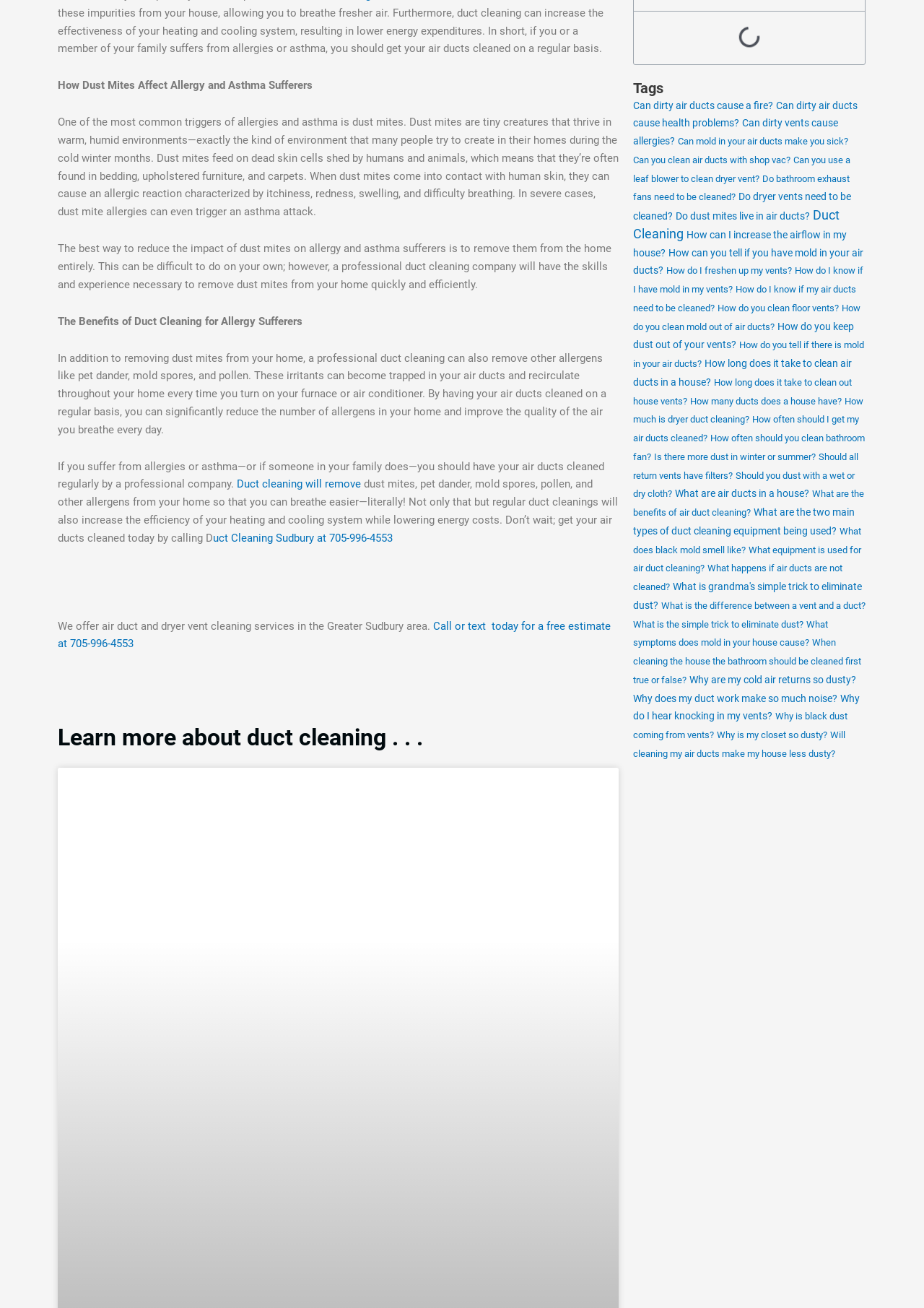Using the provided element description, identify the bounding box coordinates as (top-left x, top-left y, bottom-right x, bottom-right y). Ensure all values are between 0 and 1. Description: Can dirty vents cause allergies?

[0.685, 0.09, 0.907, 0.112]